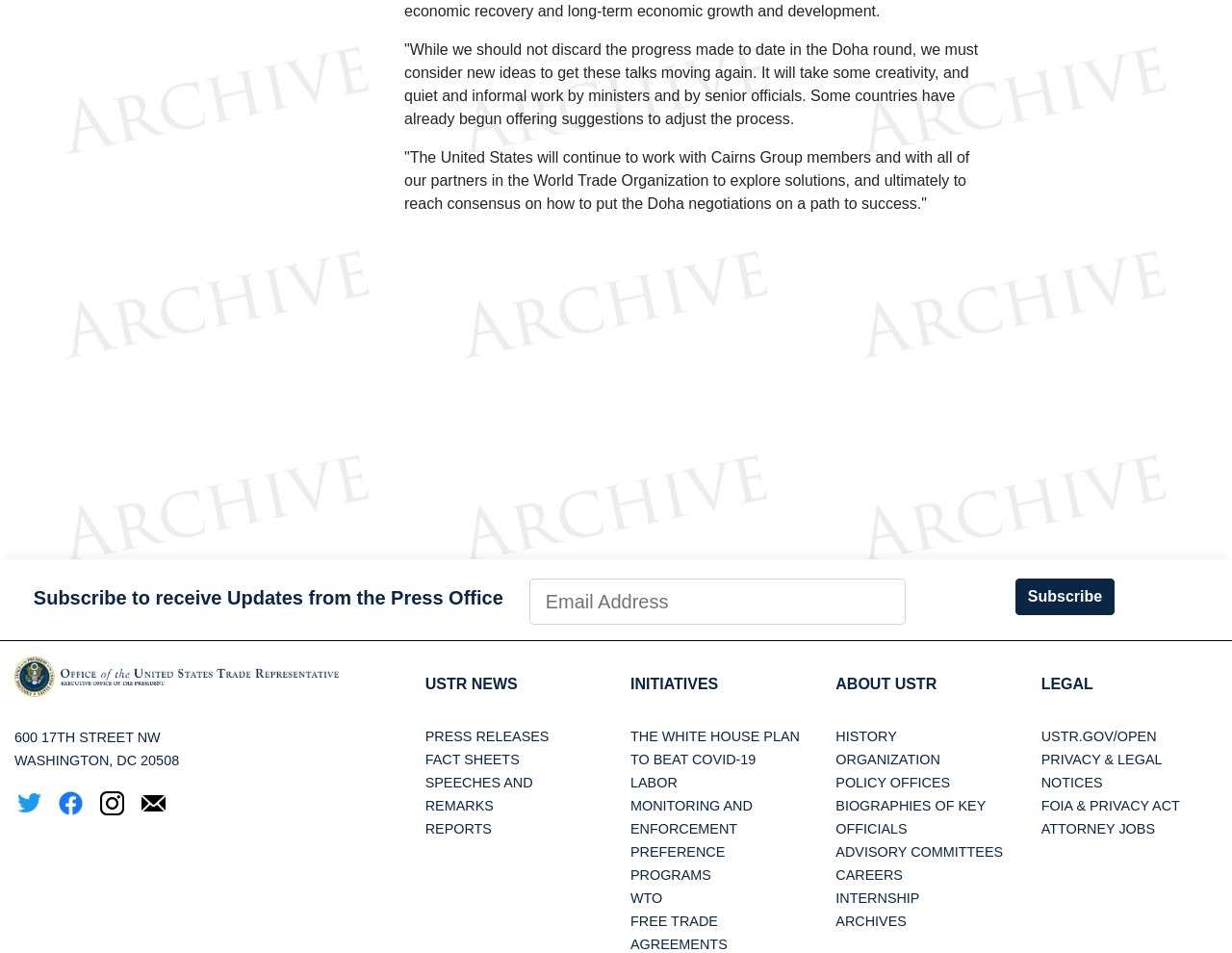Use a single word or phrase to answer the question: How can I subscribe to receive updates from the Press Office?

Enter email address and click Subscribe